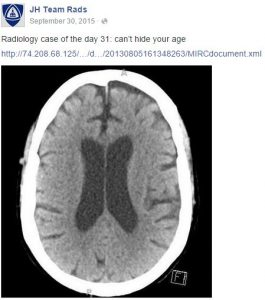Please answer the following question using a single word or phrase: 
What is highlighted in the MRI scan?

Ventricles